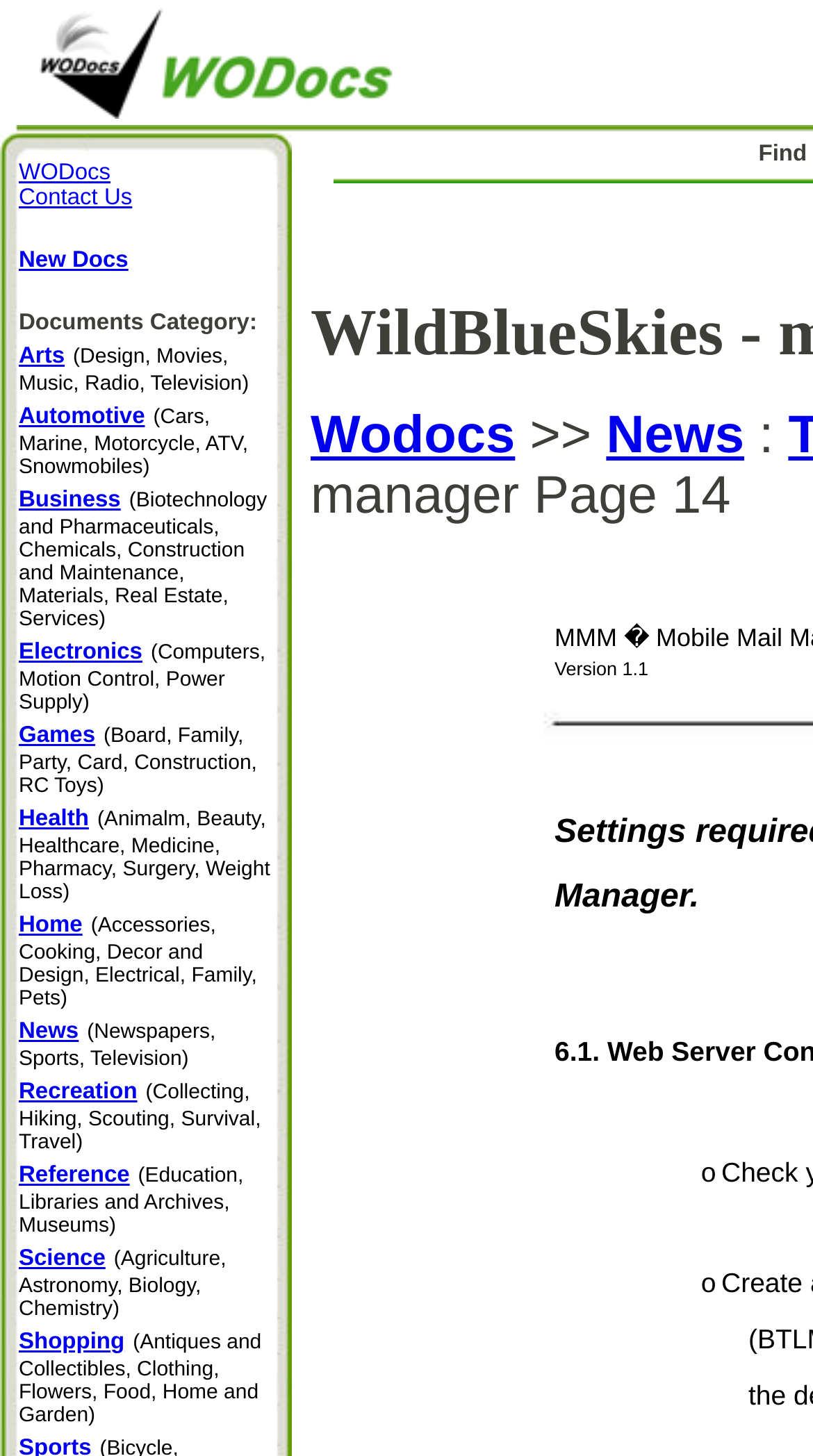Please answer the following question as detailed as possible based on the image: 
What is the description of the Automotive category?

I found the description of the Automotive category by looking at the static text element next to the 'Automotive' link, which says '(Cars, Marine, Motorcycle, ATV, Snowmobiles)'.